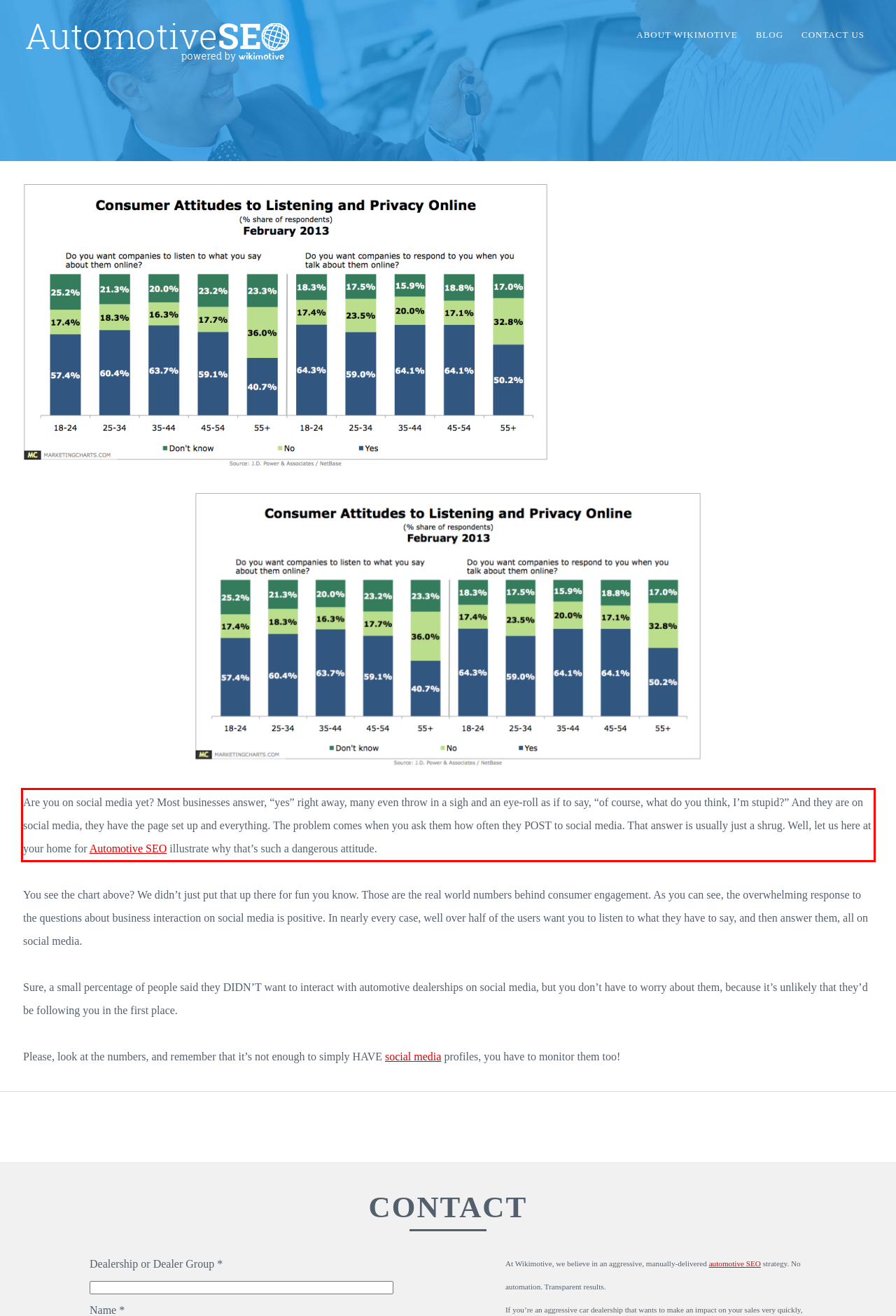Given the screenshot of the webpage, identify the red bounding box, and recognize the text content inside that red bounding box.

Are you on social media yet? Most businesses answer, “yes” right away, many even throw in a sigh and an eye-roll as if to say, “of course, what do you think, I’m stupid?” And they are on social media, they have the page set up and everything. The problem comes when you ask them how often they POST to social media. That answer is usually just a shrug. Well, let us here at your home for Automotive SEO illustrate why that’s such a dangerous attitude.